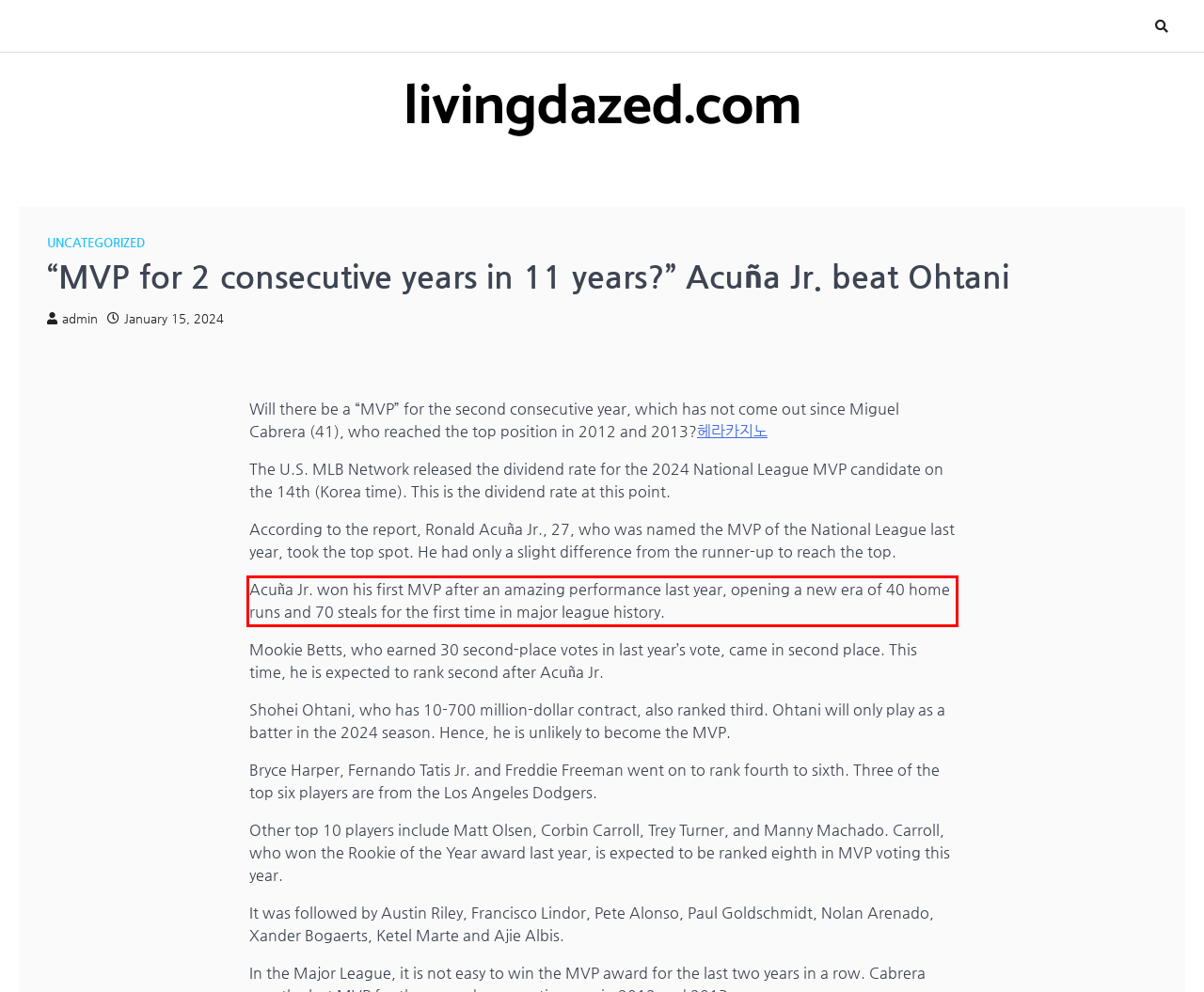Using the provided webpage screenshot, recognize the text content in the area marked by the red bounding box.

Acuña Jr. won his first MVP after an amazing performance last year, opening a new era of 40 home runs and 70 steals for the first time in major league history.